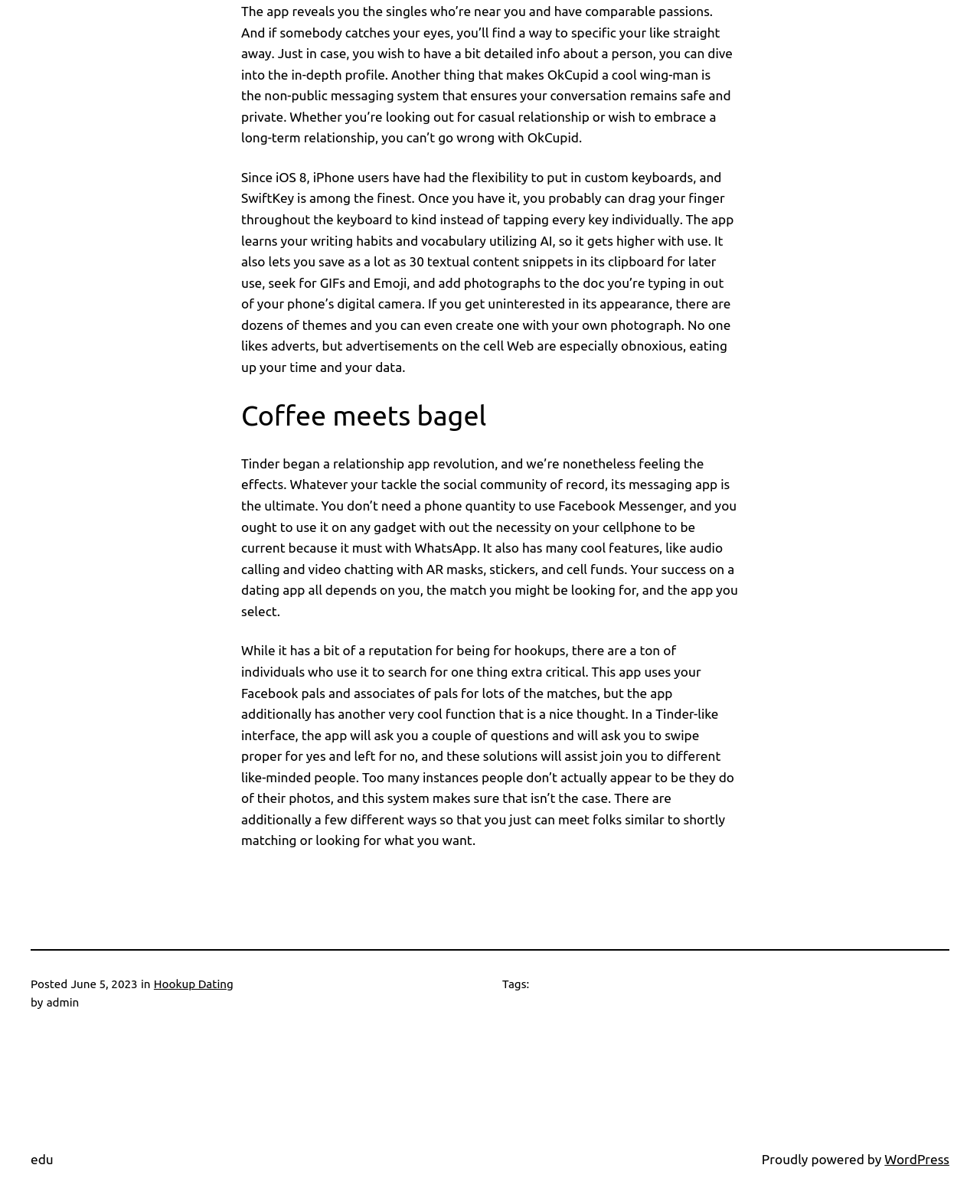What is the feature of OkCupid that ensures safe and private conversation?
From the details in the image, answer the question comprehensively.

The answer can be found in the first paragraph of the webpage, which describes OkCupid as having 'a non-public messaging system that ensures your conversation remains safe and private.'